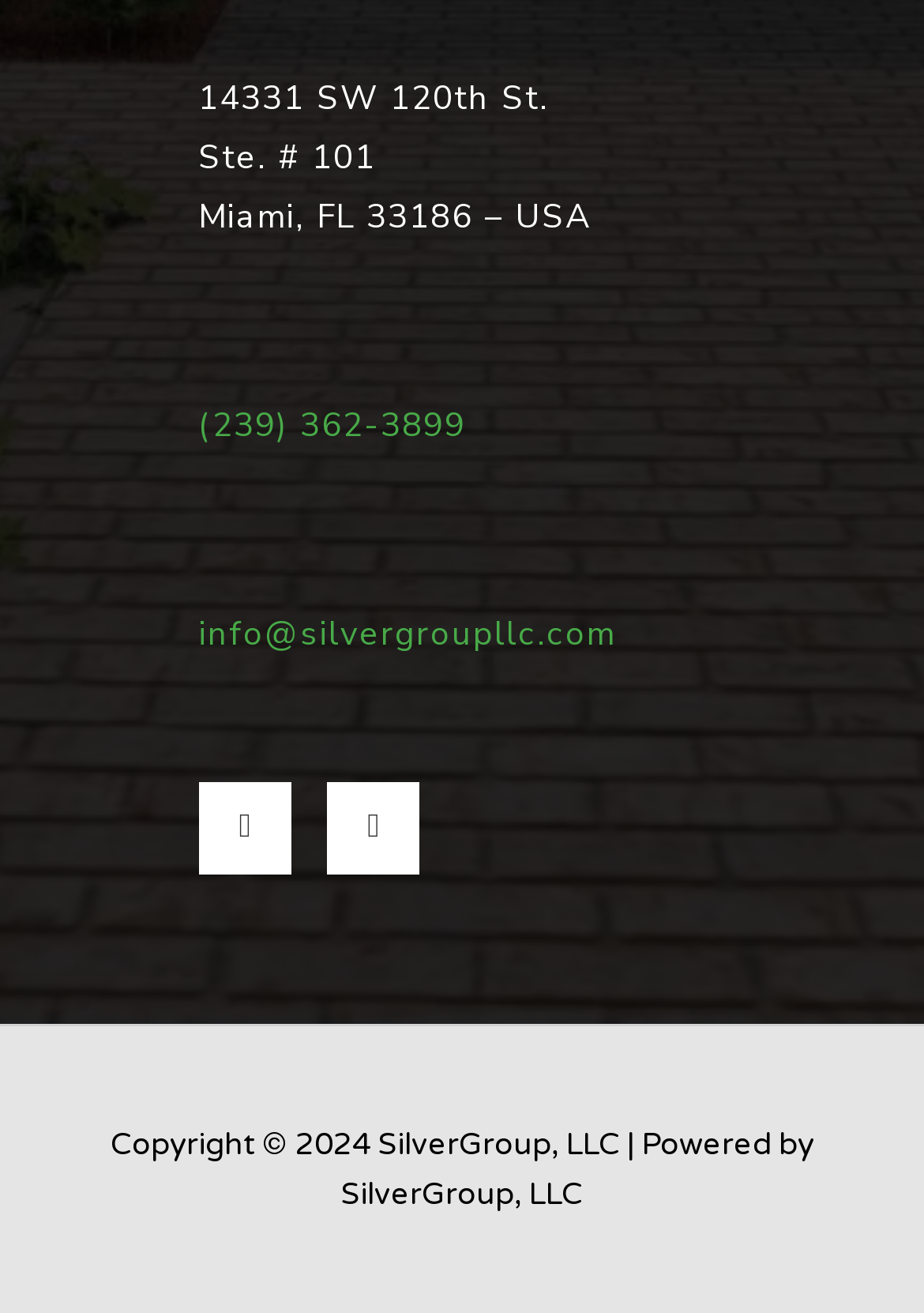What is the phone number?
Give a single word or phrase answer based on the content of the image.

(239) 362-3899